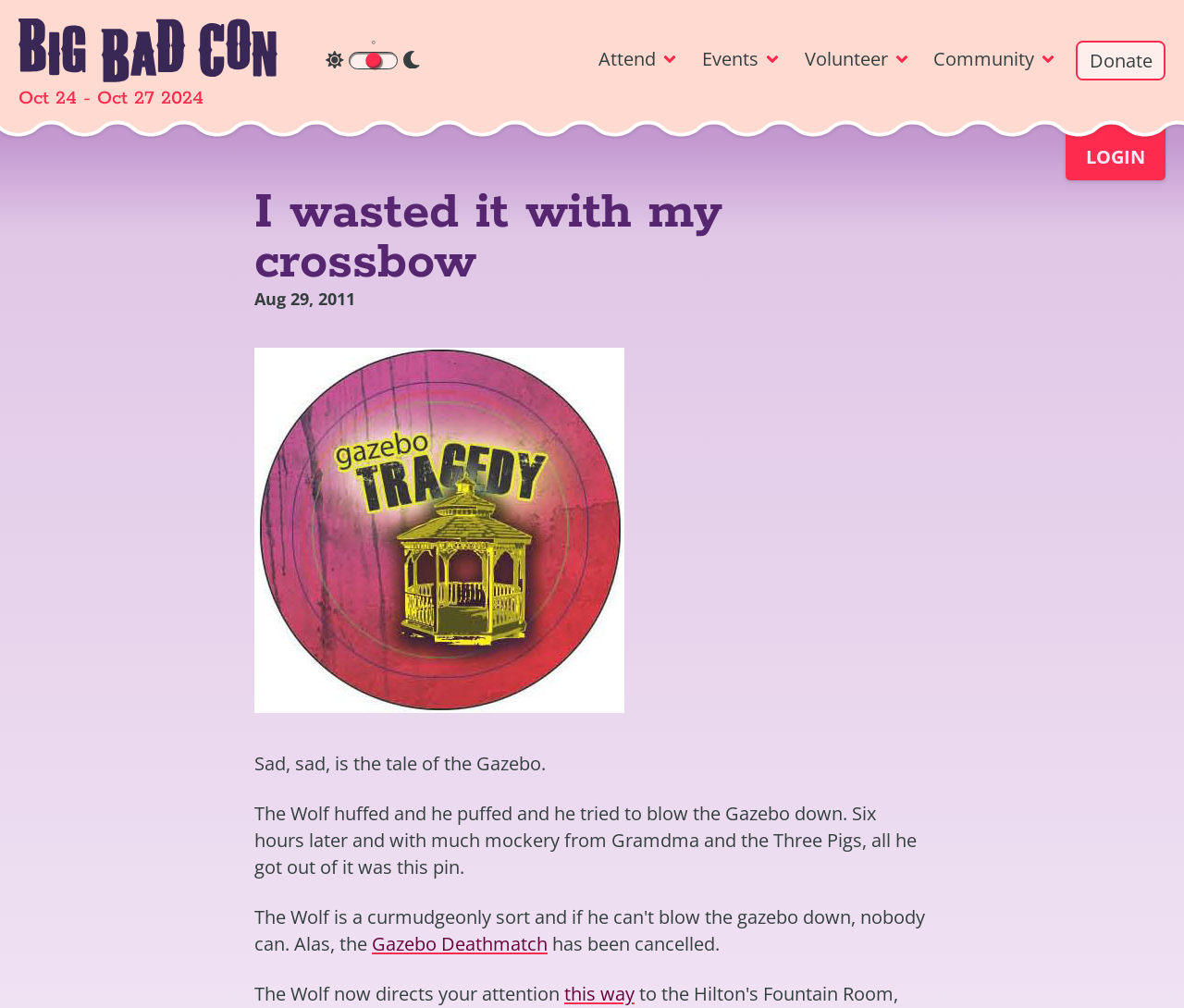Reply to the question with a single word or phrase:
What is the name of the illustration artist?

Eden Parkinson